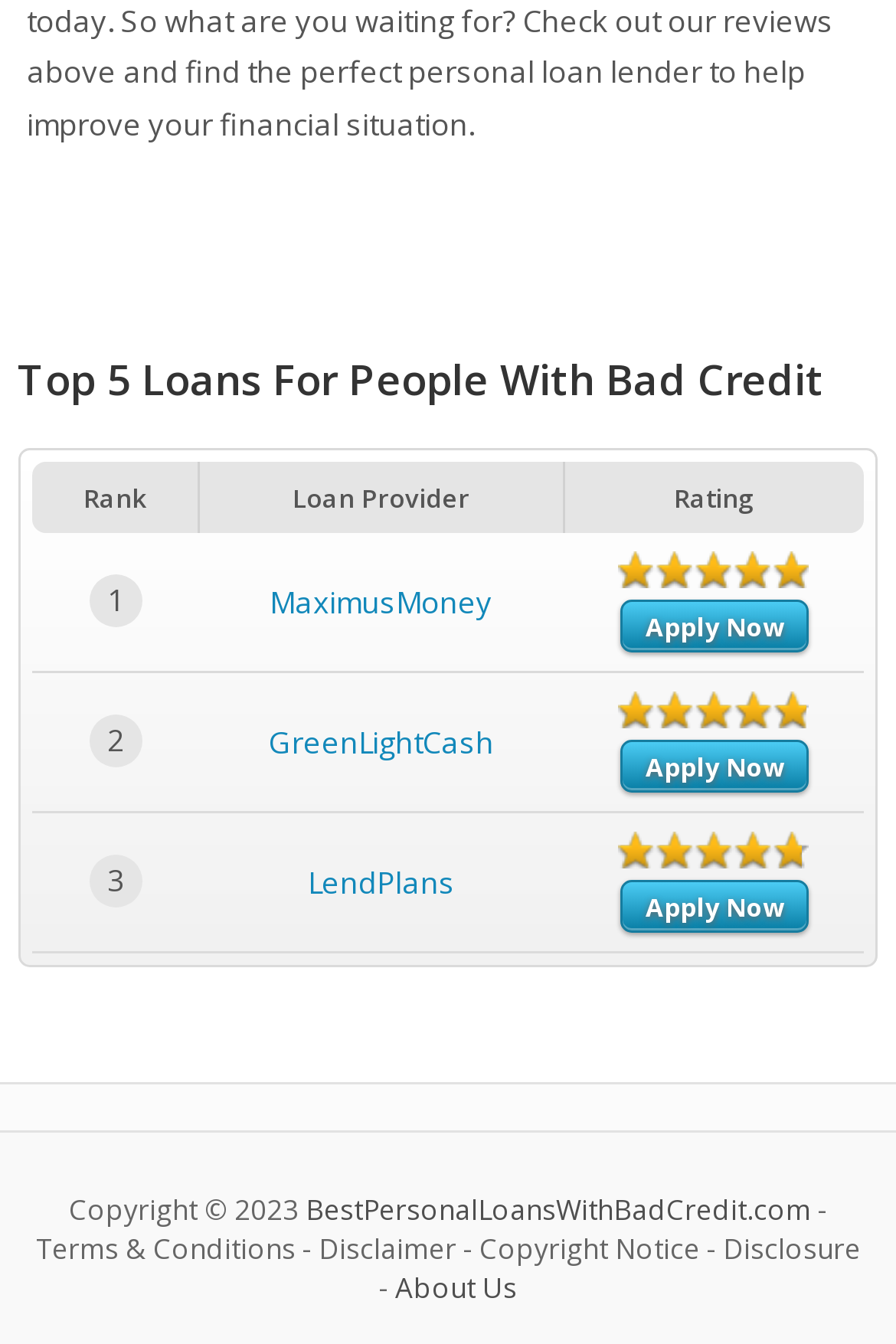Provide the bounding box coordinates for the UI element that is described by this text: "Apply Now". The coordinates should be in the form of four float numbers between 0 and 1: [left, top, right, bottom].

[0.692, 0.446, 0.902, 0.485]